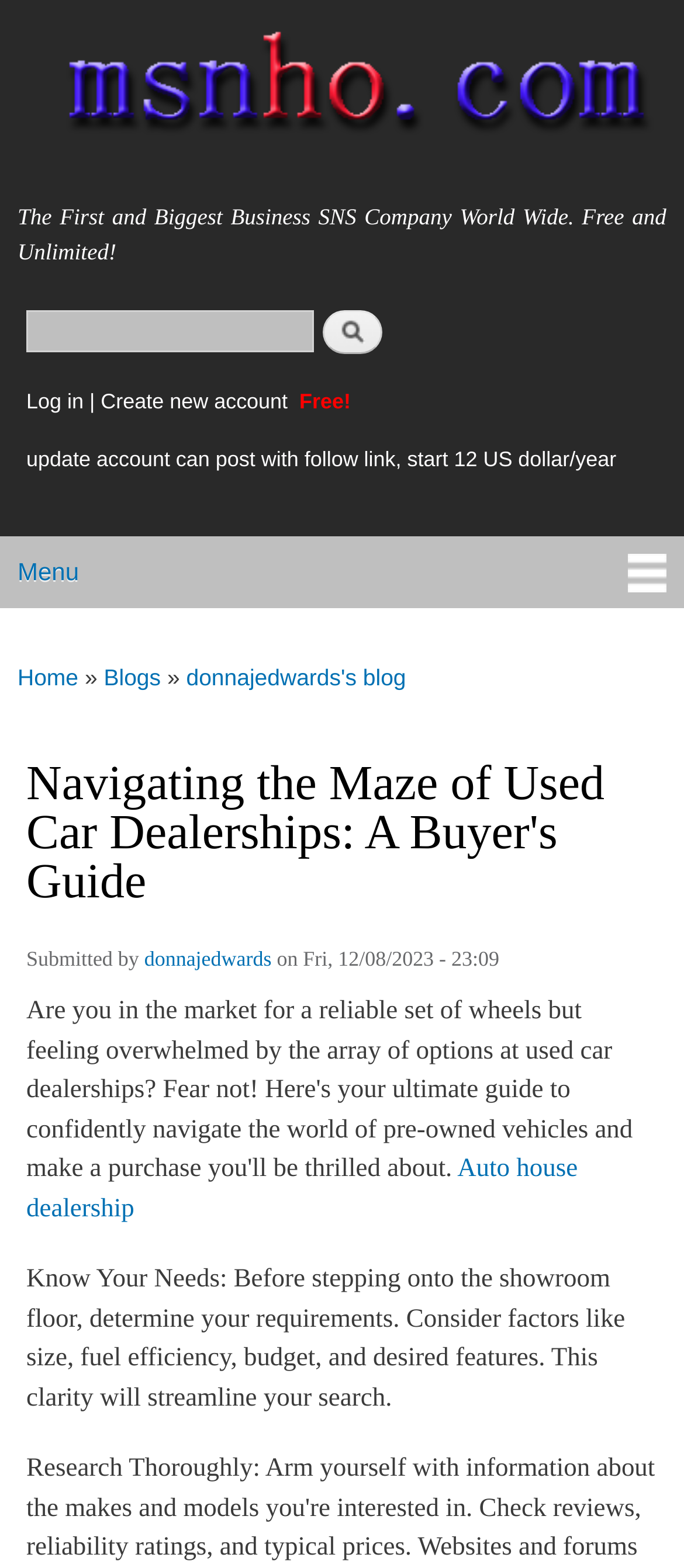Give the bounding box coordinates for the element described by: "Skip to main content".

[0.312, 0.0, 0.473, 0.004]